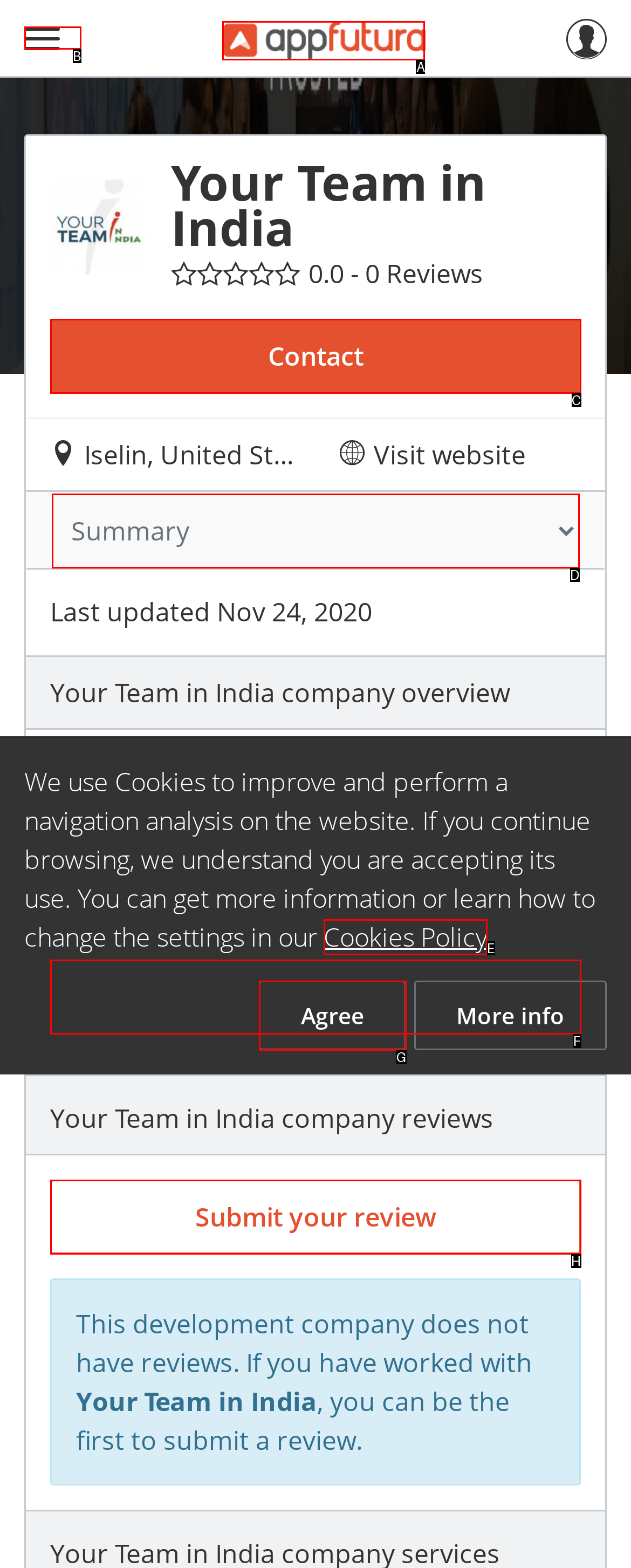Choose the HTML element that best fits the given description: parent_node: appfutura aria-label="Menu". Answer by stating the letter of the option.

B